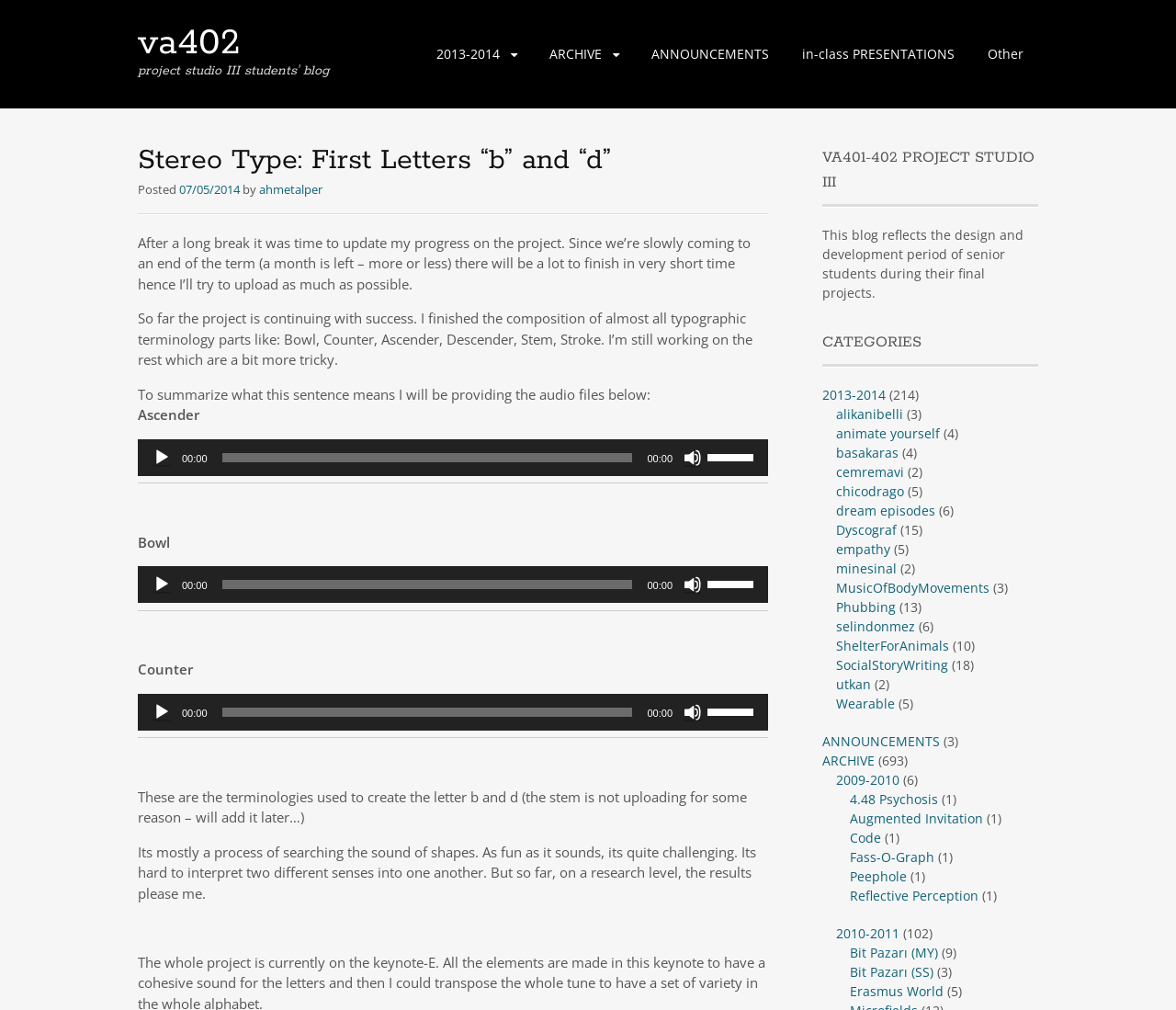Could you find the bounding box coordinates of the clickable area to complete this instruction: "Open search"?

None